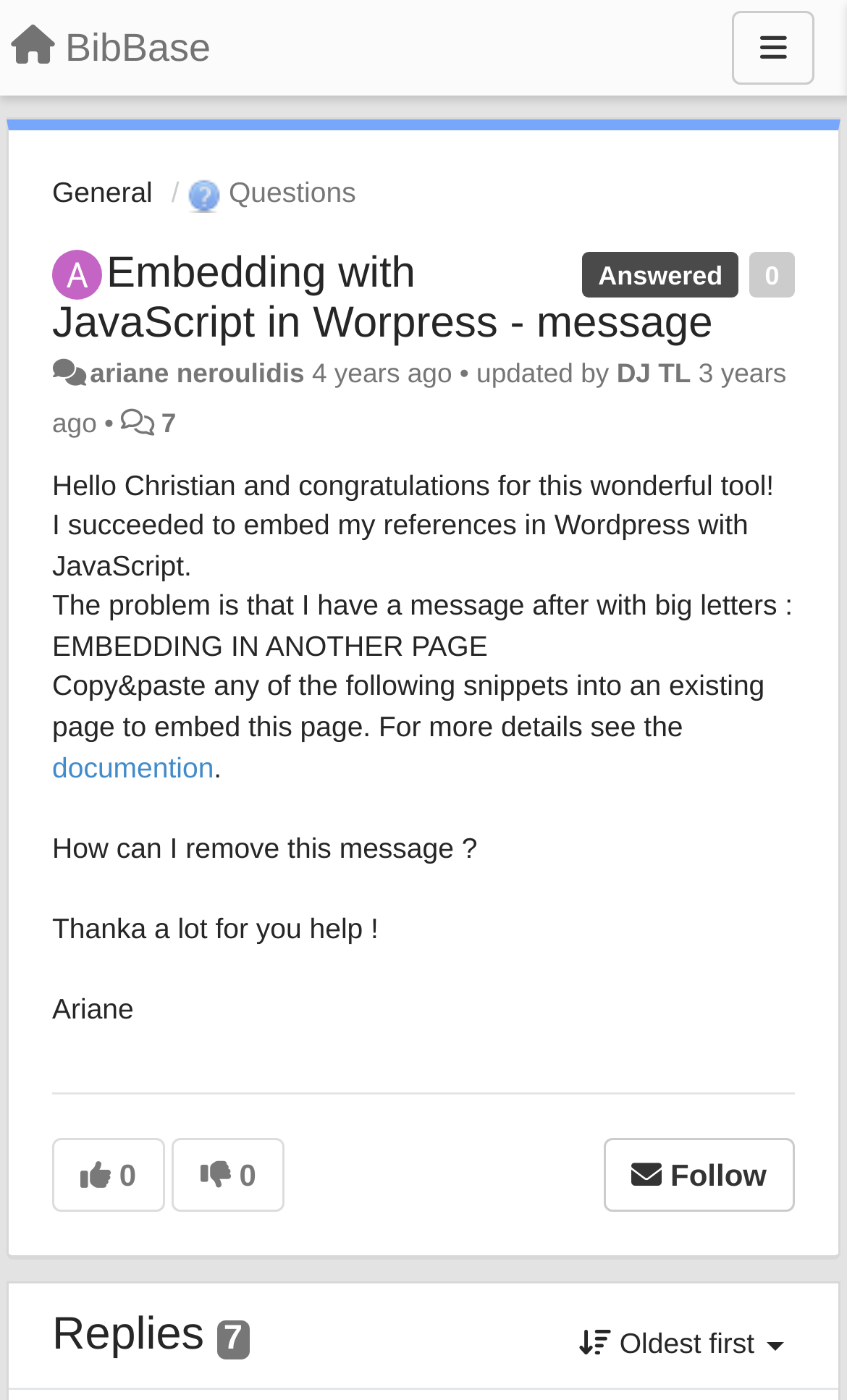Please provide a one-word or short phrase answer to the question:
Who updated the page 3 years ago?

DJ TL